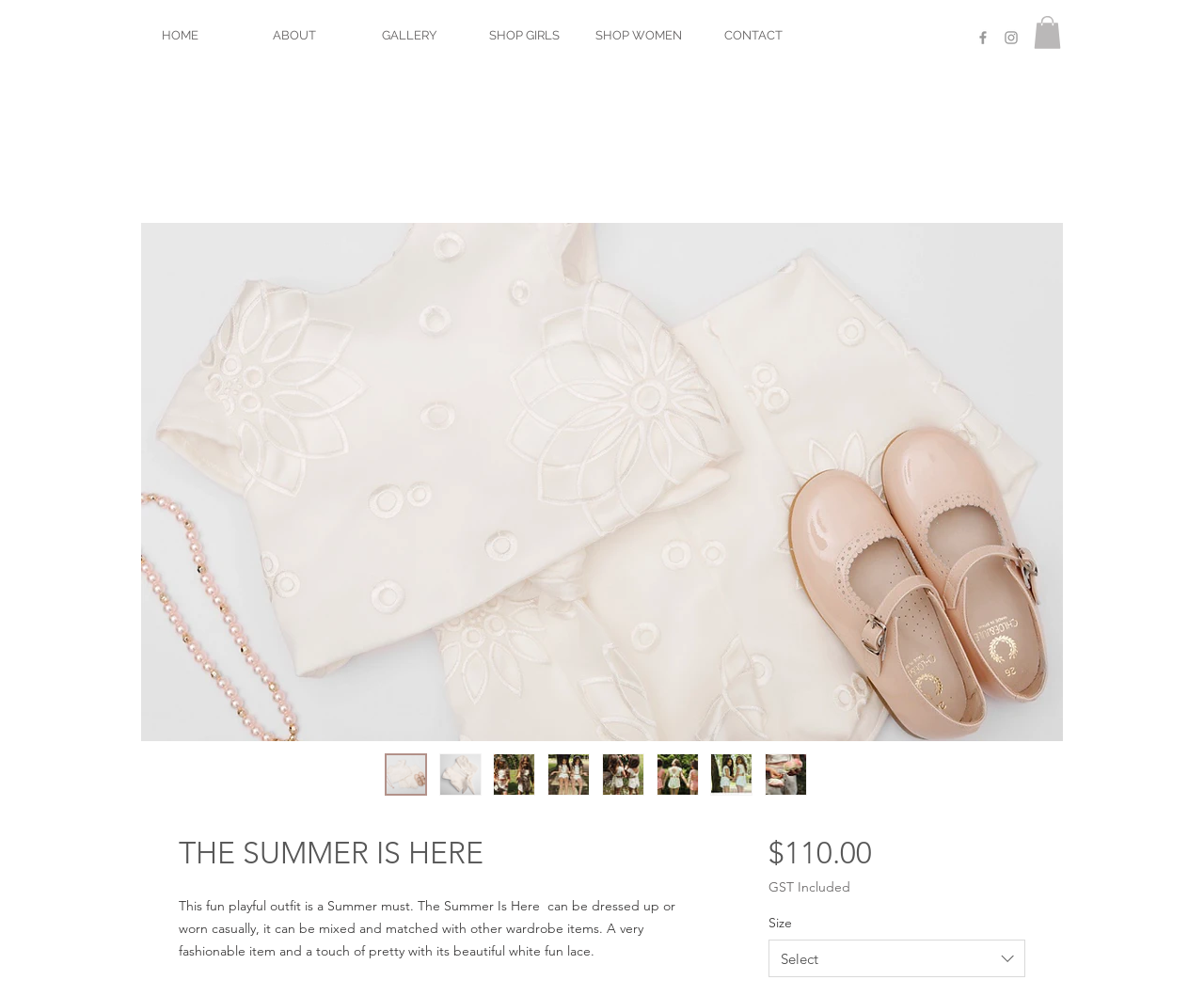Using the provided description: "alt="Thumbnail: THE SUMMER IS HERE"", find the bounding box coordinates of the corresponding UI element. The output should be four float numbers between 0 and 1, in the format [left, top, right, bottom].

[0.365, 0.756, 0.4, 0.798]